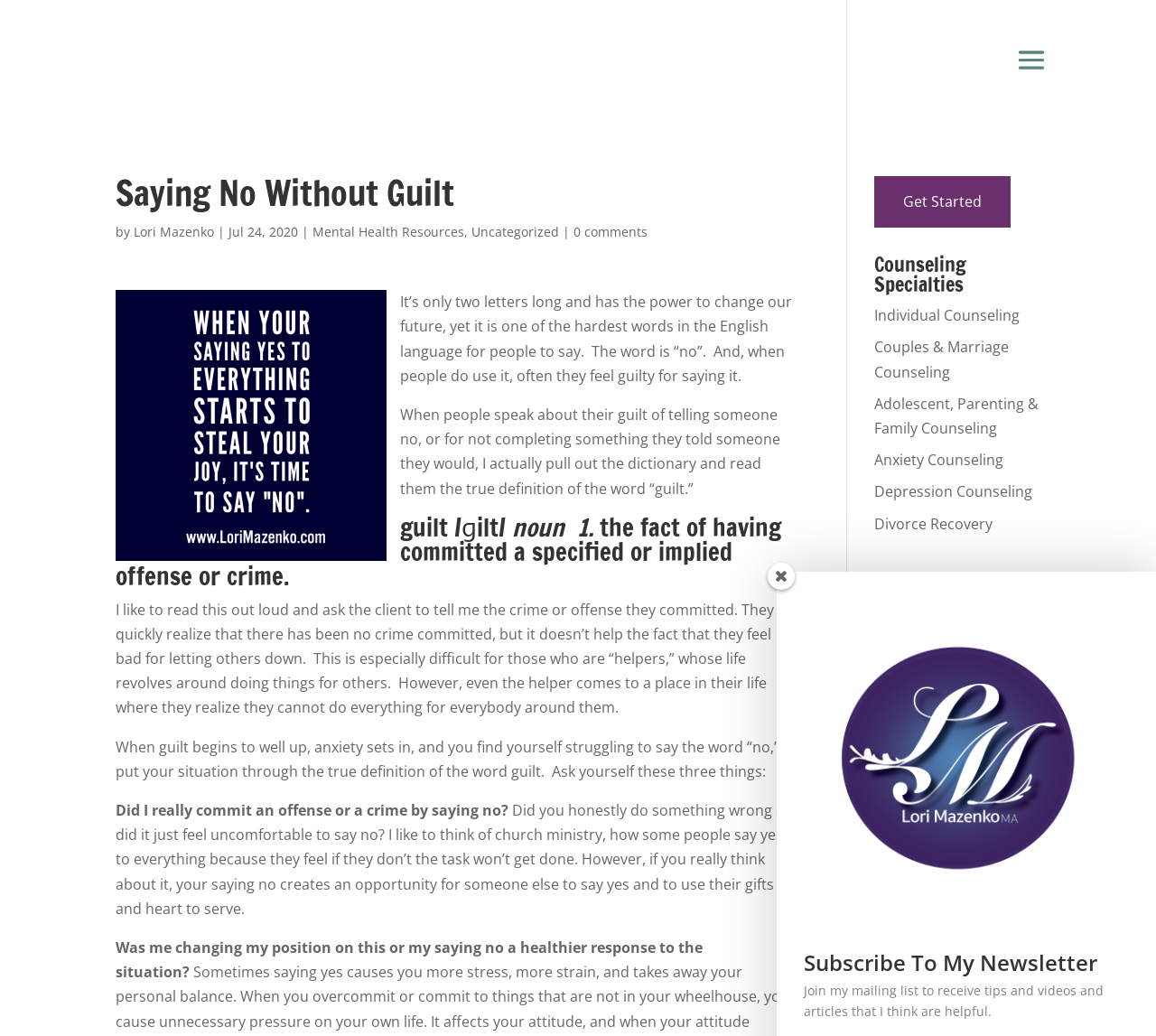Please find the bounding box coordinates for the clickable element needed to perform this instruction: "Get Started with counseling".

[0.756, 0.17, 0.874, 0.22]